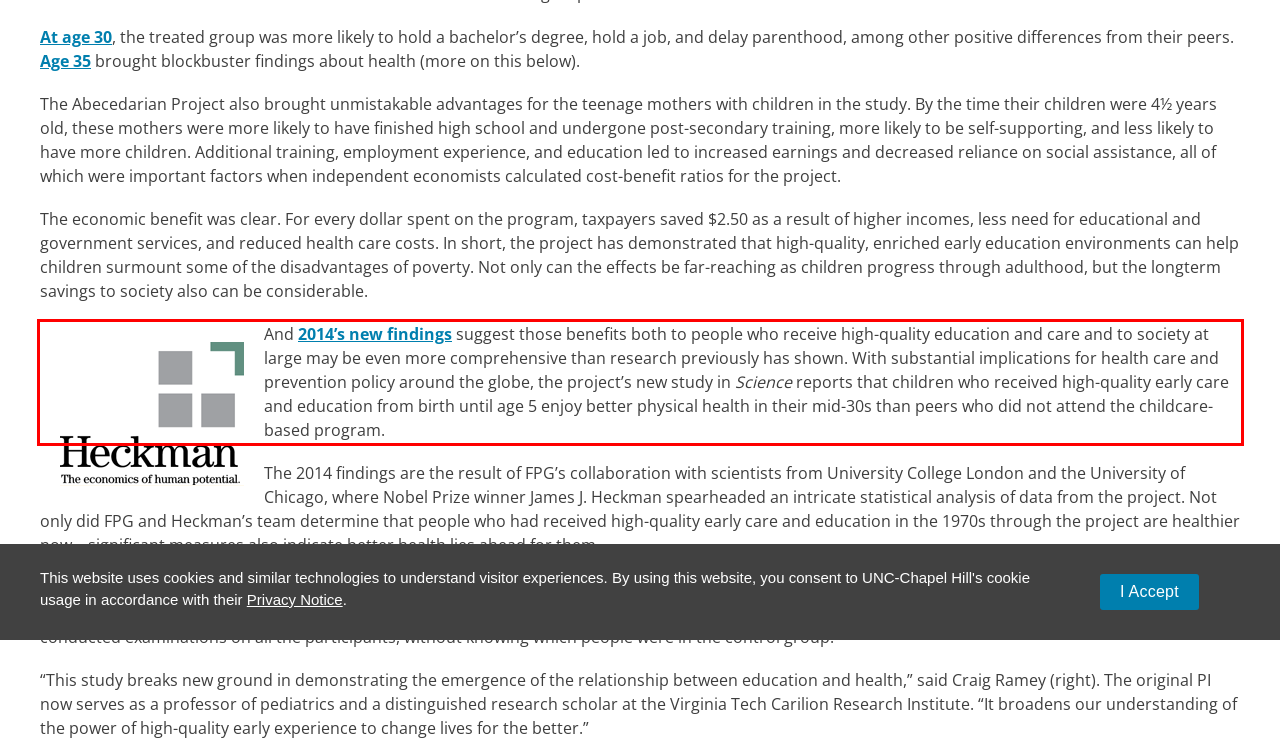Within the screenshot of a webpage, identify the red bounding box and perform OCR to capture the text content it contains.

And 2014’s new findings suggest those benefits both to people who receive high-quality education and care and to society at large may be even more comprehensive than research previously has shown. With substantial implications for health care and prevention policy around the globe, the project’s new study in Science reports that children who received high-quality early care and education from birth until age 5 enjoy better physical health in their mid-30s than peers who did not attend the childcare-based program.